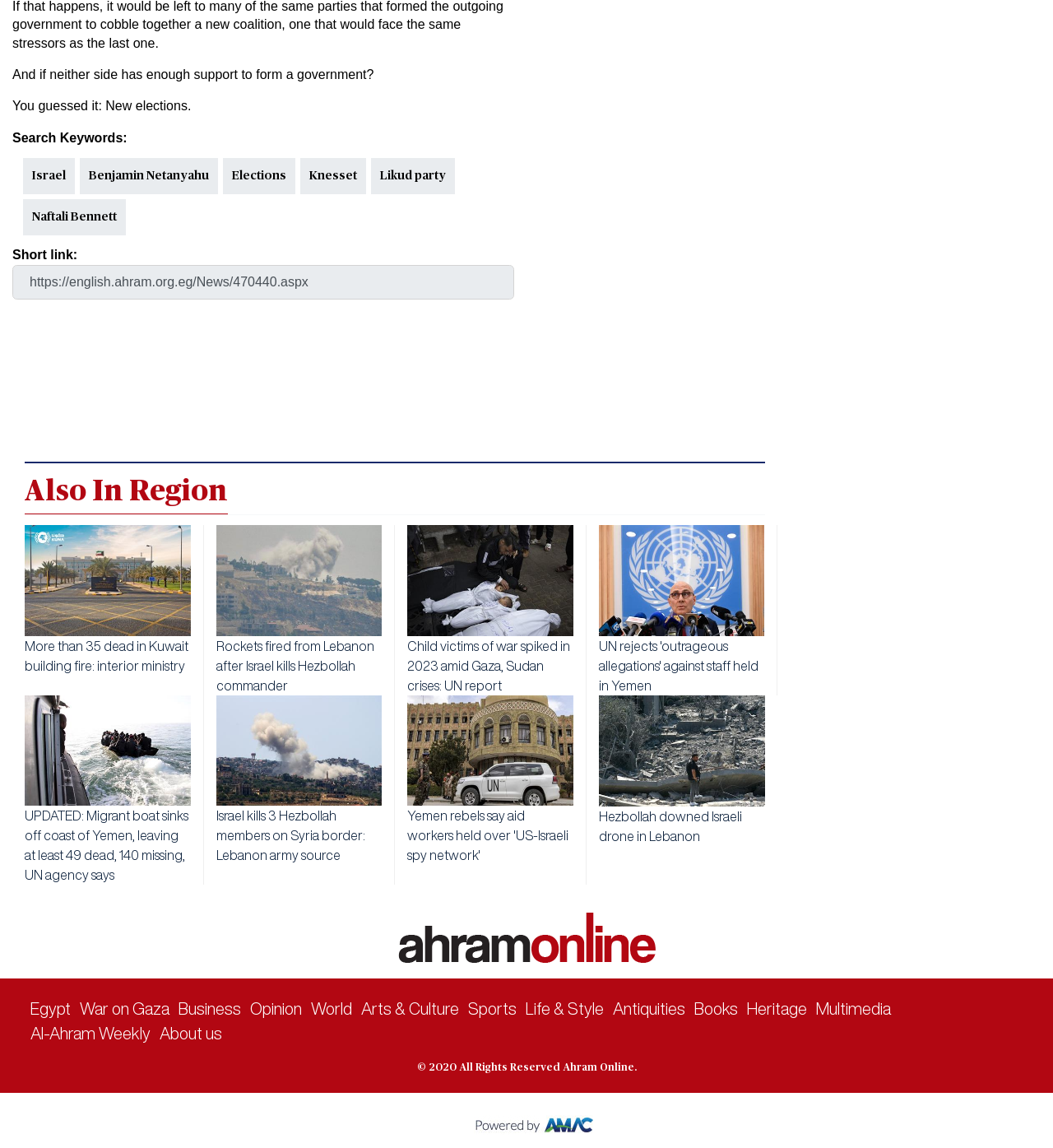What is the name of the country mentioned alongside 'War on Gaza'?
Utilize the information in the image to give a detailed answer to the question.

The webpage lists 'Egypt' alongside 'War on Gaza', indicating that Egypt is associated with the War on Gaza.